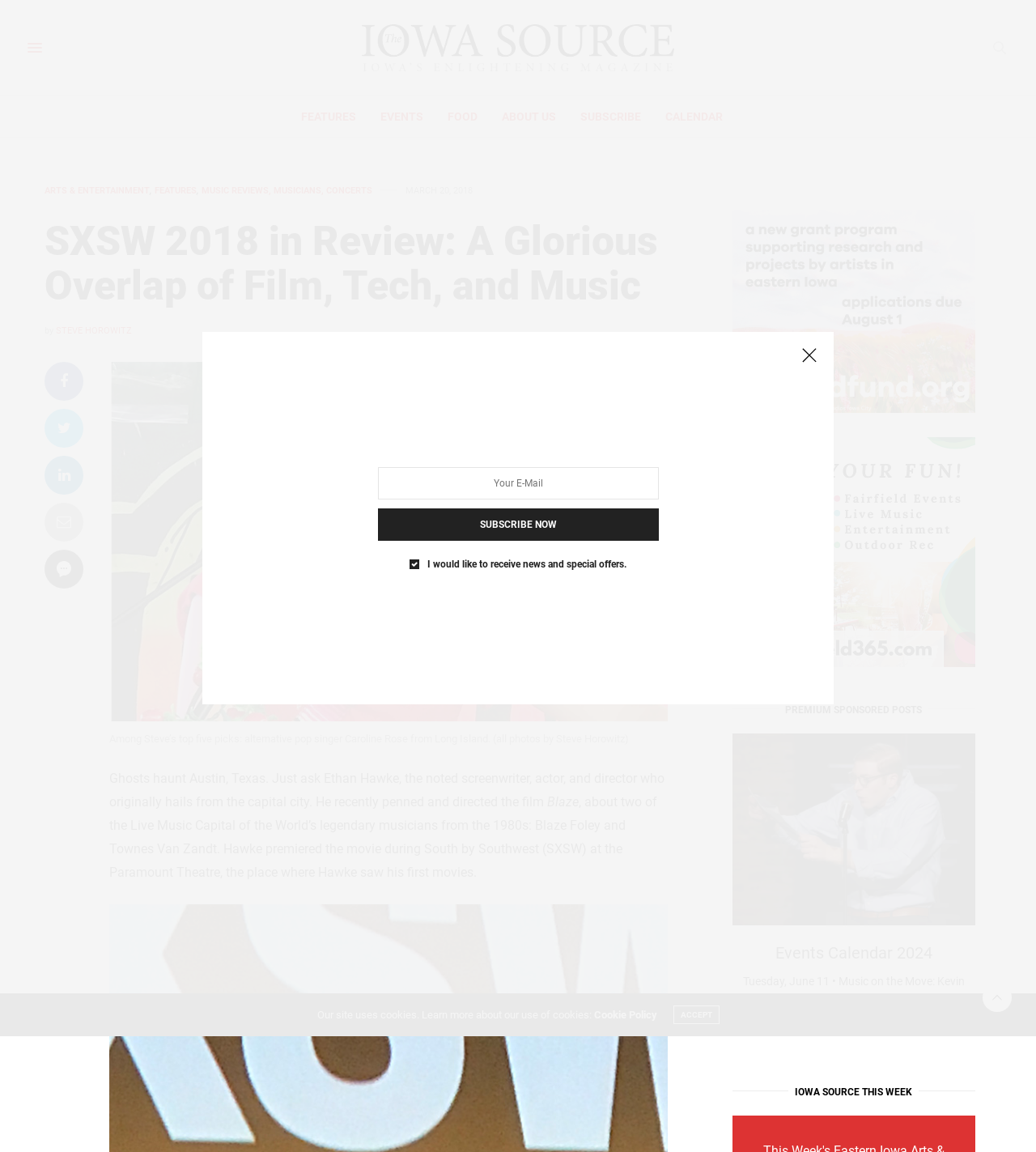Specify the bounding box coordinates of the element's region that should be clicked to achieve the following instruction: "View the Events Calendar 2024". The bounding box coordinates consist of four float numbers between 0 and 1, in the format [left, top, right, bottom].

[0.707, 0.817, 0.941, 0.837]